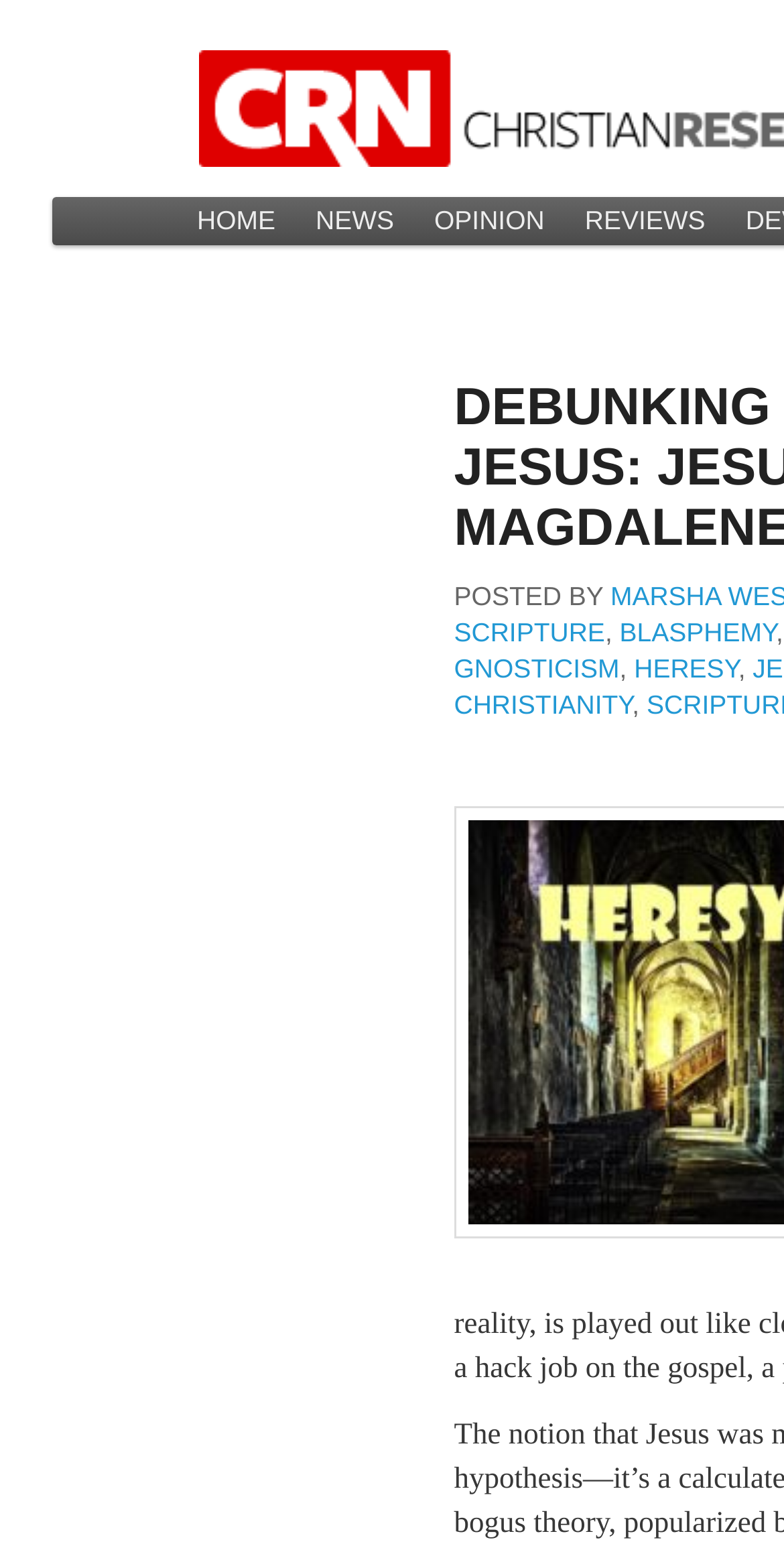What is the category of the current article?
Your answer should be a single word or phrase derived from the screenshot.

BLASPHEMY